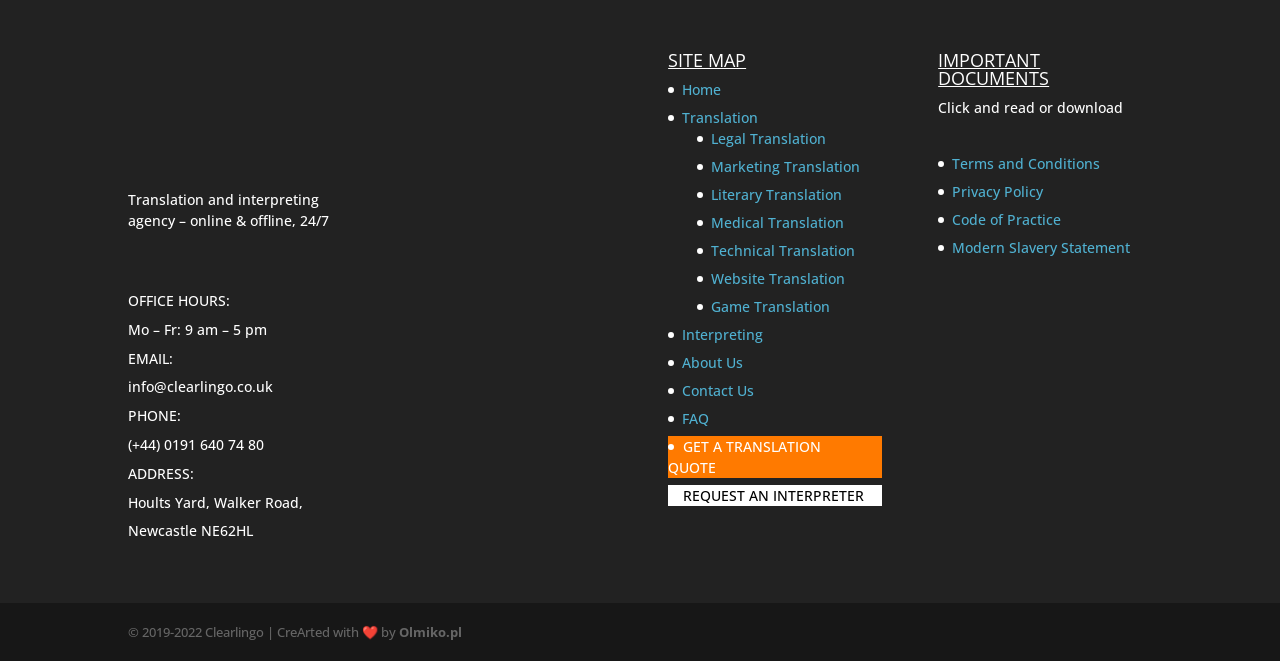Locate the bounding box coordinates of the area where you should click to accomplish the instruction: "Click the 'Home' link".

[0.533, 0.122, 0.563, 0.15]